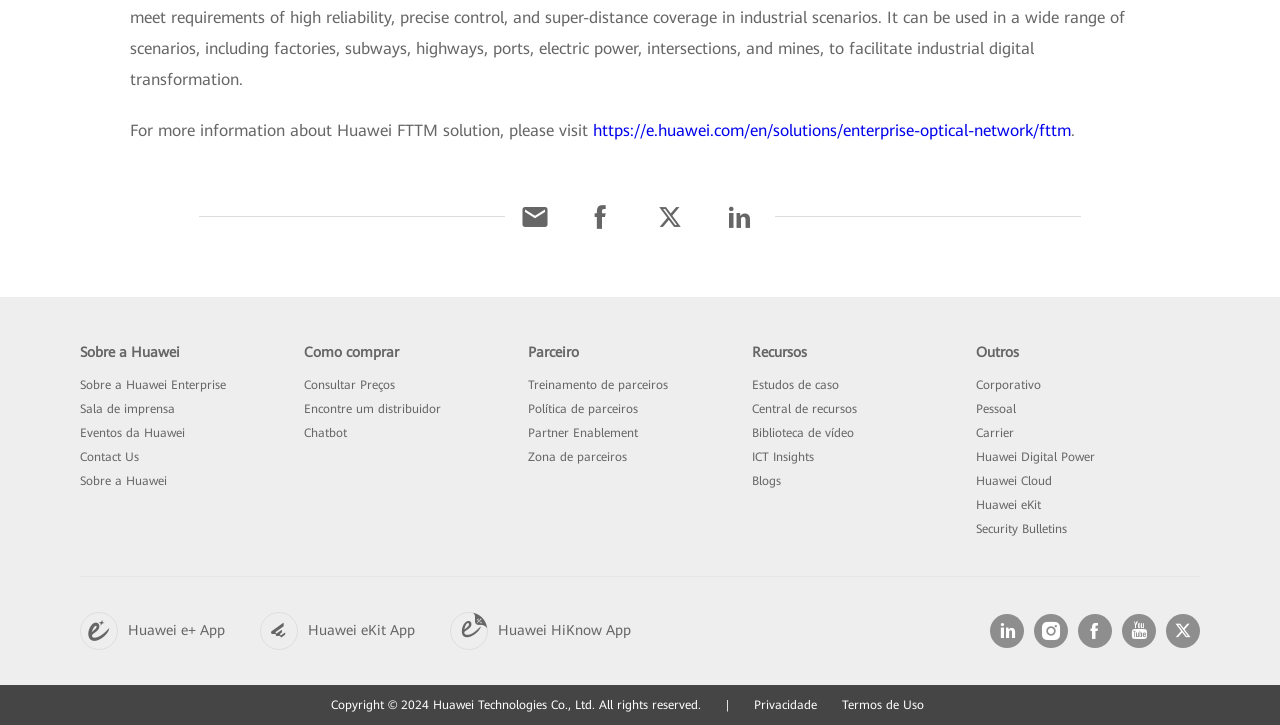Please specify the bounding box coordinates of the region to click in order to perform the following instruction: "Download Huawei e+ App".

[0.062, 0.844, 0.203, 0.896]